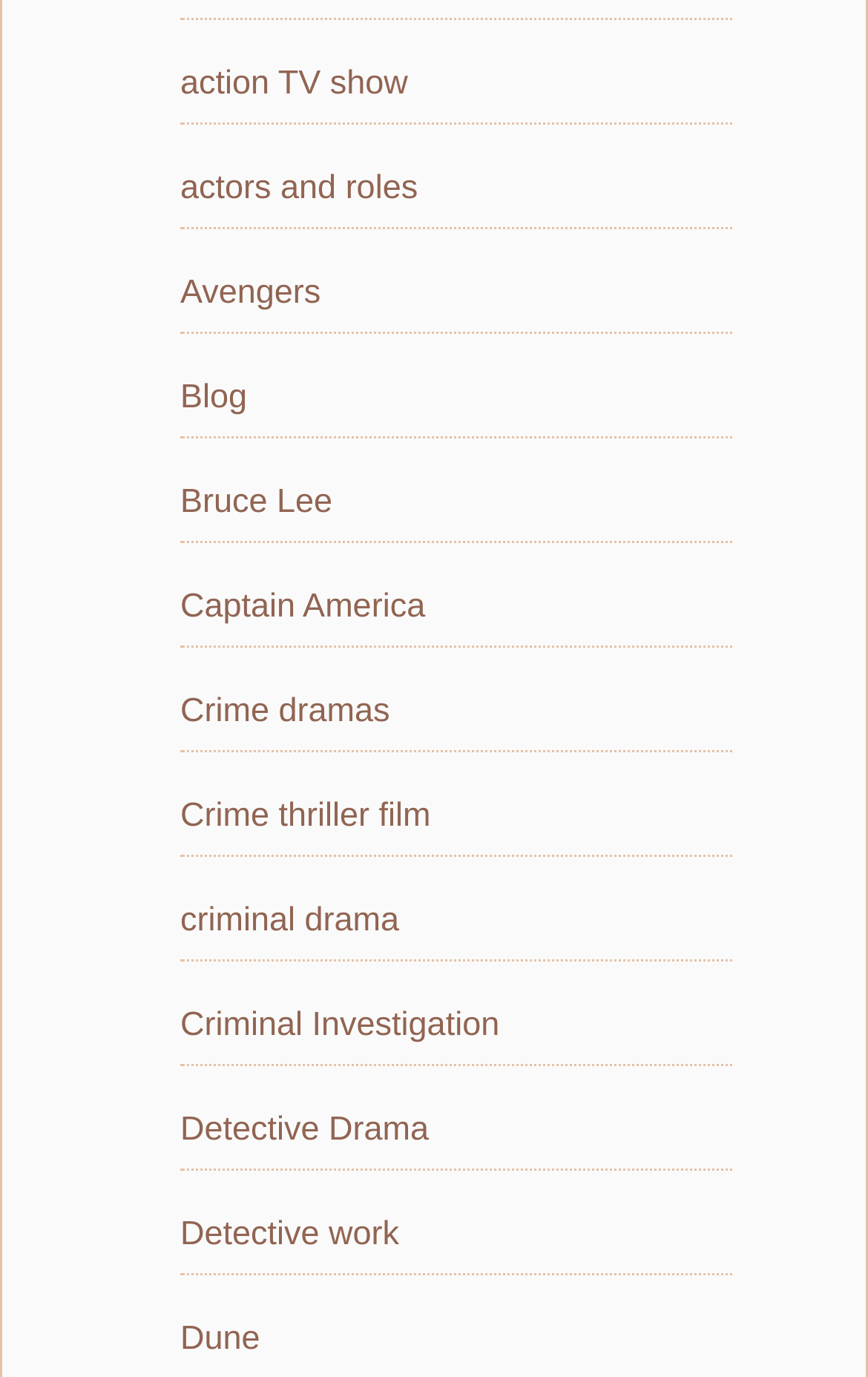Please determine the bounding box coordinates, formatted as (top-left x, top-left y, bottom-right x, bottom-right y), with all values as floating point numbers between 0 and 1. Identify the bounding box of the region described as: Detective work

[0.208, 0.882, 0.46, 0.91]